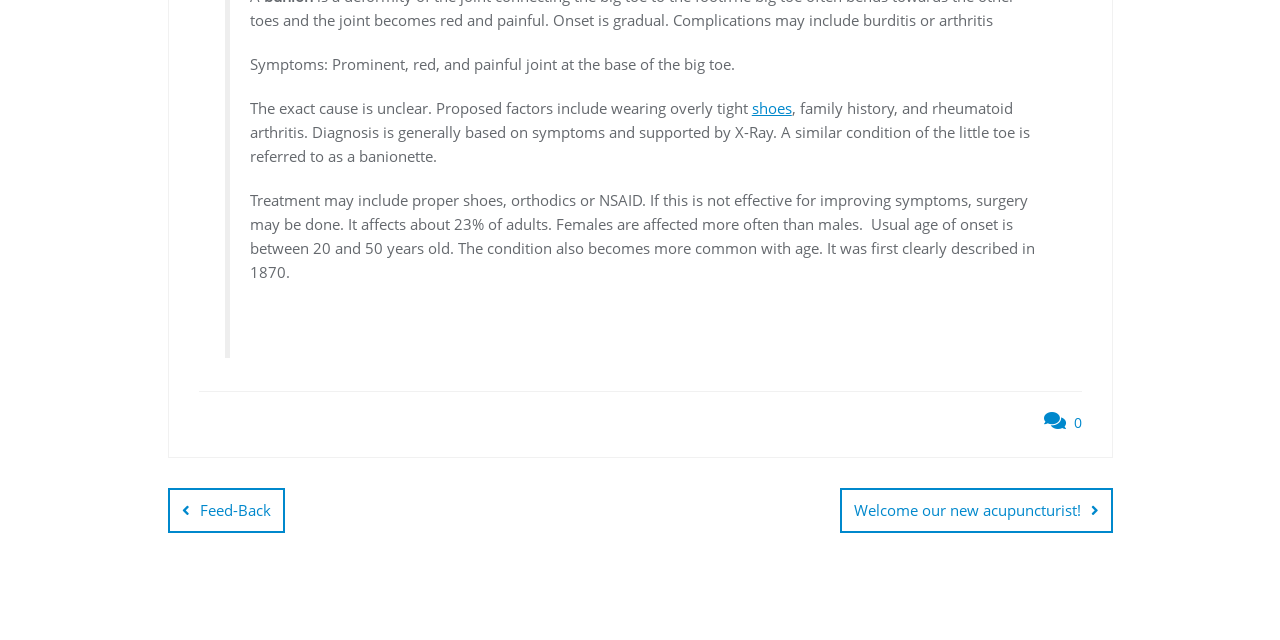Provide the bounding box coordinates of the UI element that matches the description: "Subject Index".

None